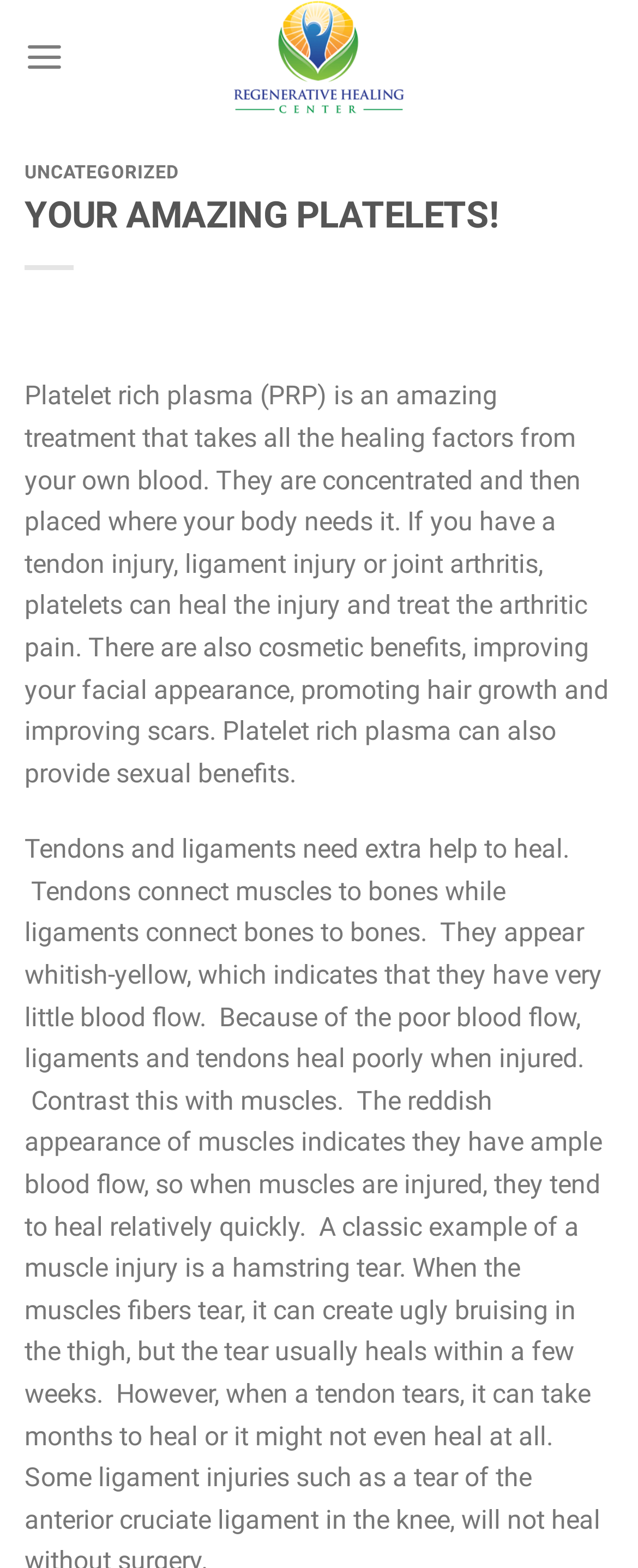What is the purpose of platelet rich plasma?
Answer the question in as much detail as possible.

The purpose of platelet rich plasma is to heal injuries and treat conditions such as tendon injuries, ligament injuries, and joint arthritis, as well as to provide cosmetic benefits and sexual benefits.